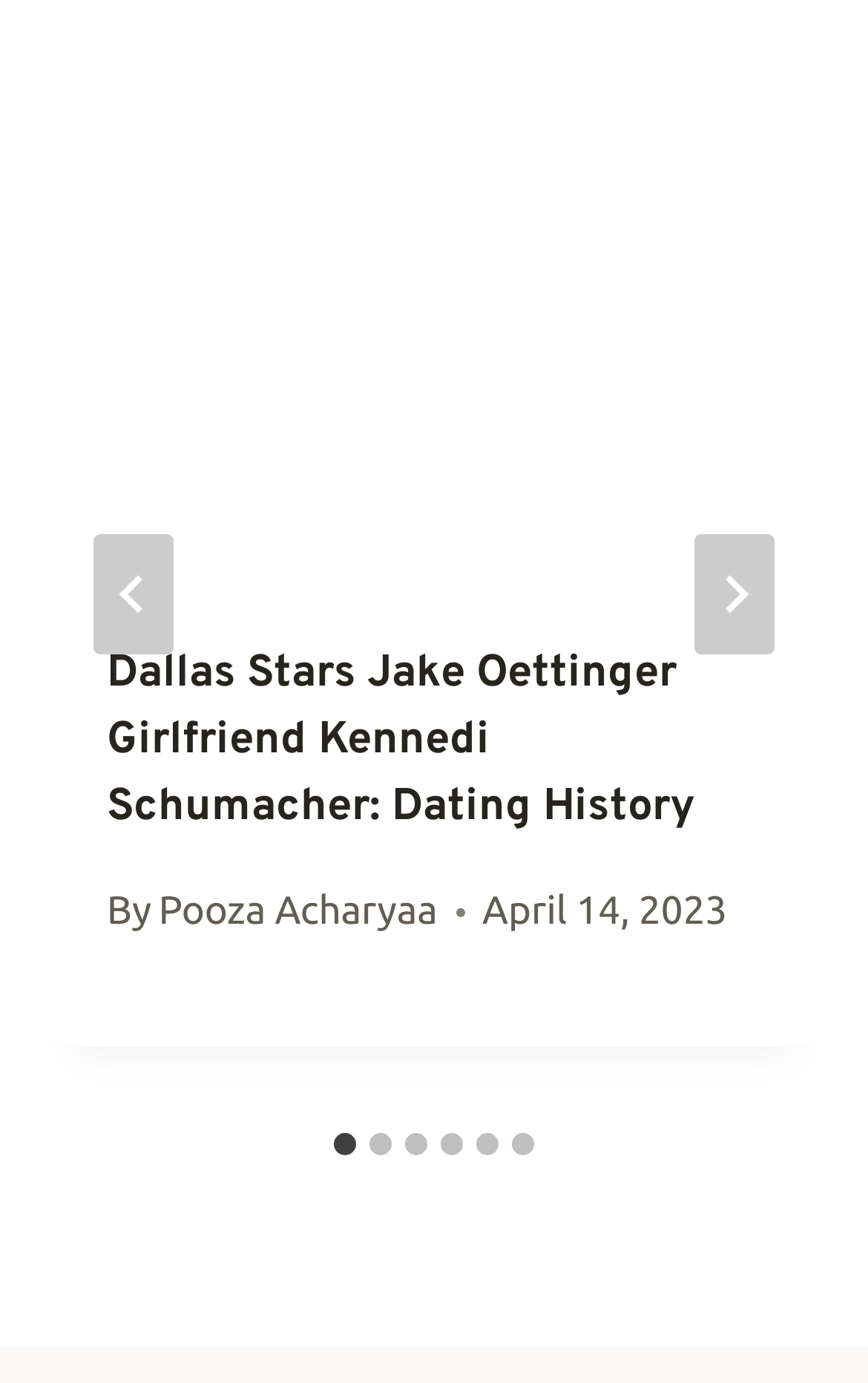Pinpoint the bounding box coordinates for the area that should be clicked to perform the following instruction: "Check the publication date".

[0.556, 0.637, 0.838, 0.682]